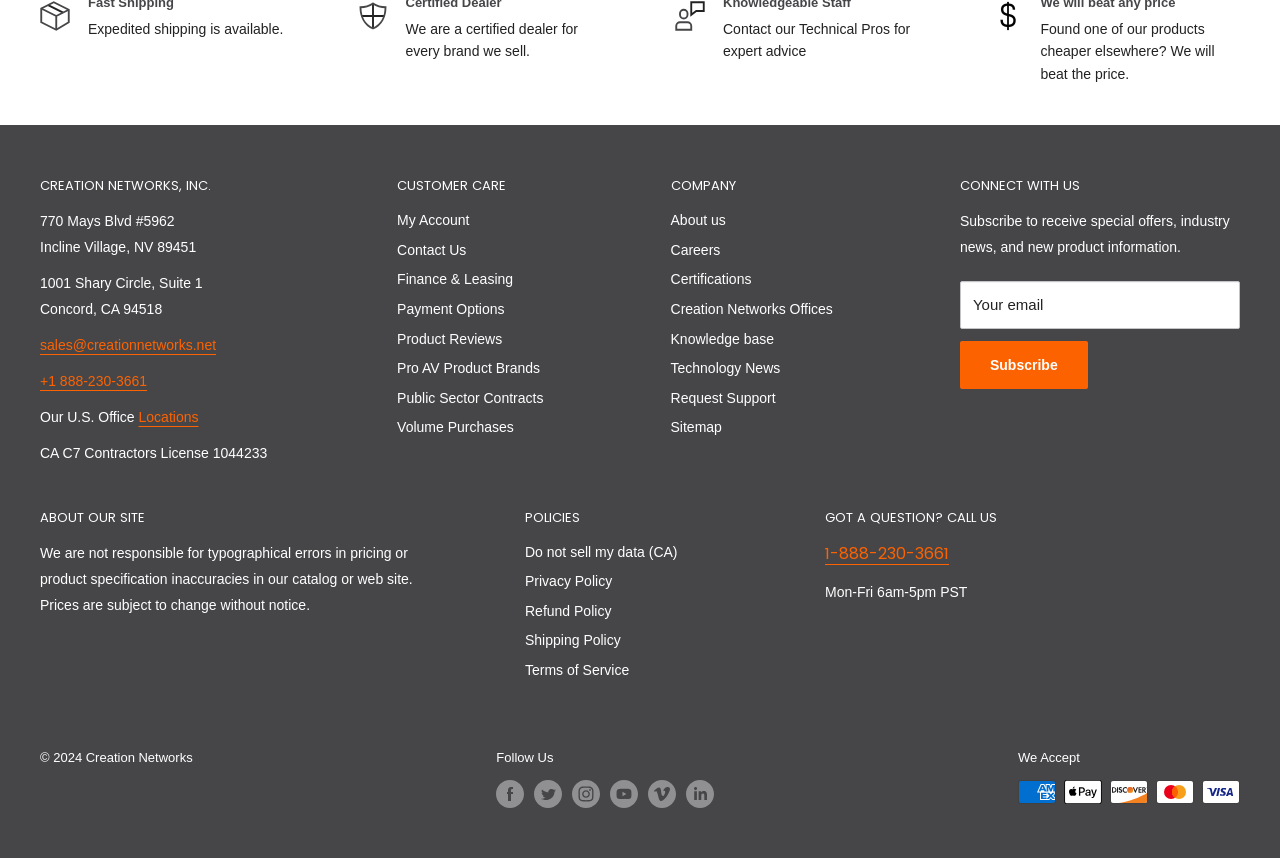Identify the bounding box coordinates of the clickable region to carry out the given instruction: "Follow us on Facebook".

[0.388, 0.909, 0.41, 0.942]